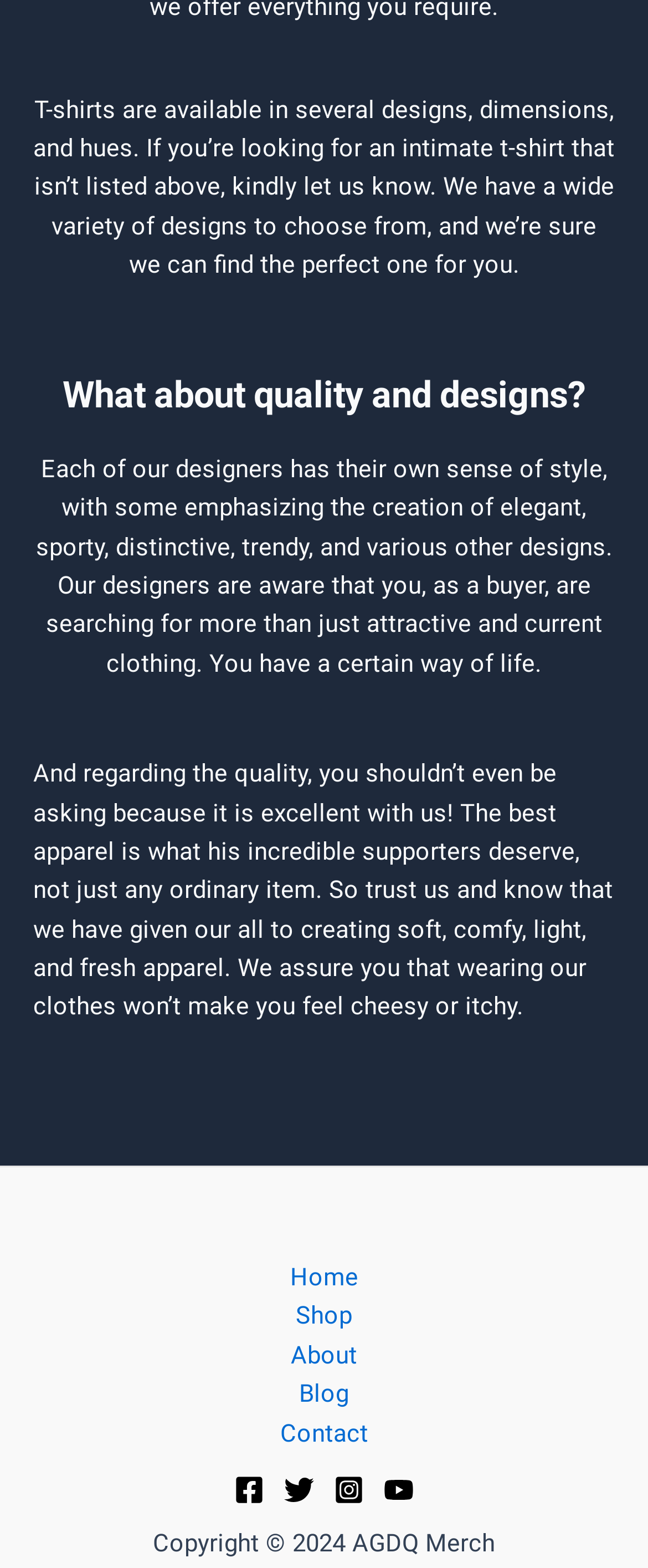Please identify the bounding box coordinates of the clickable area that will allow you to execute the instruction: "go to home page".

[0.396, 0.803, 0.604, 0.828]